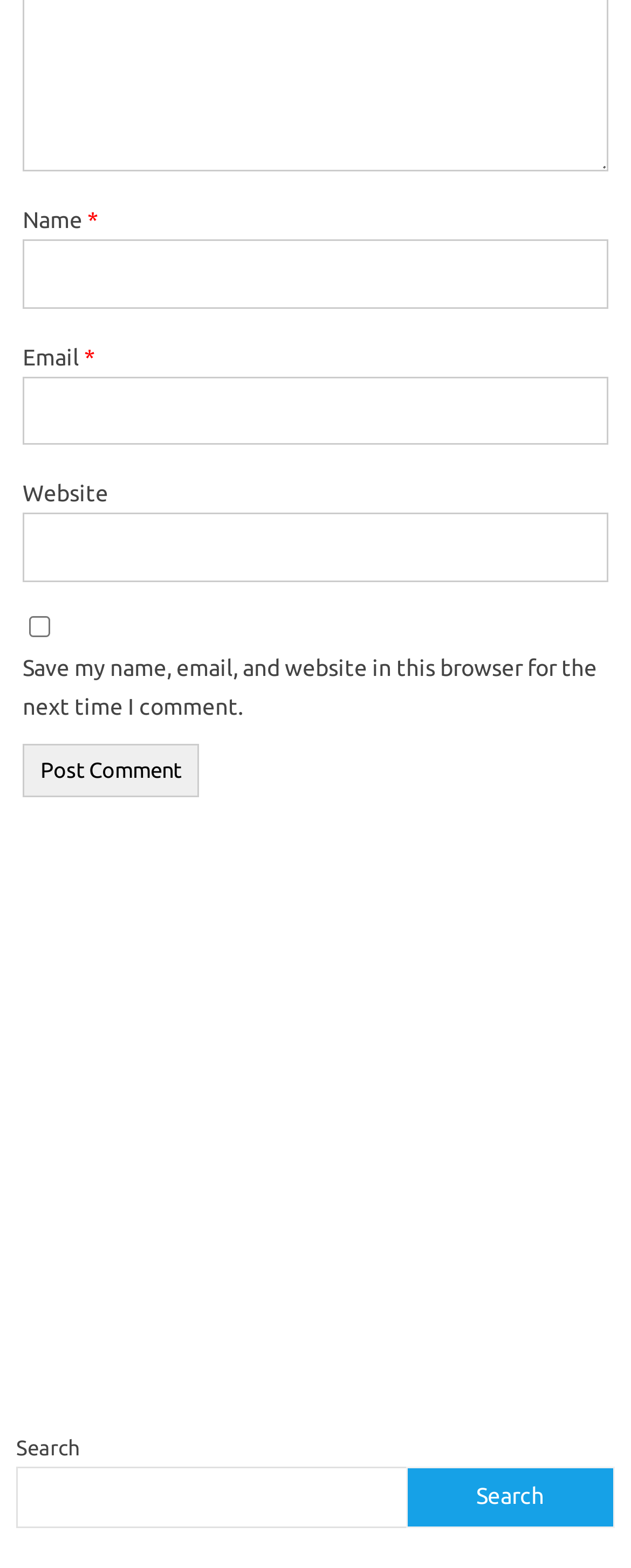What is the function of the search box?
Look at the image and answer with only one word or phrase.

Search